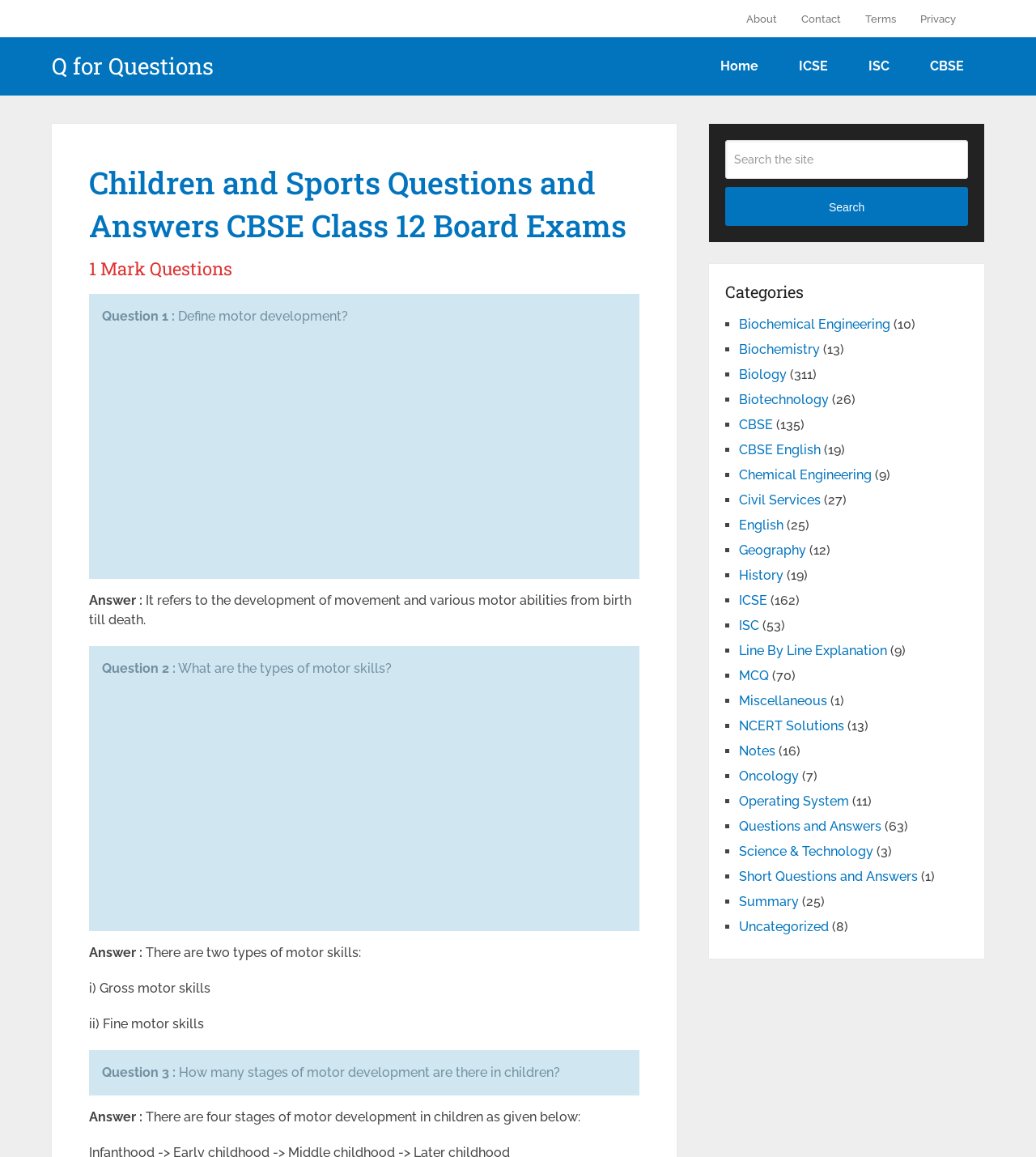How many types of motor skills are there?
Answer briefly with a single word or phrase based on the image.

Two